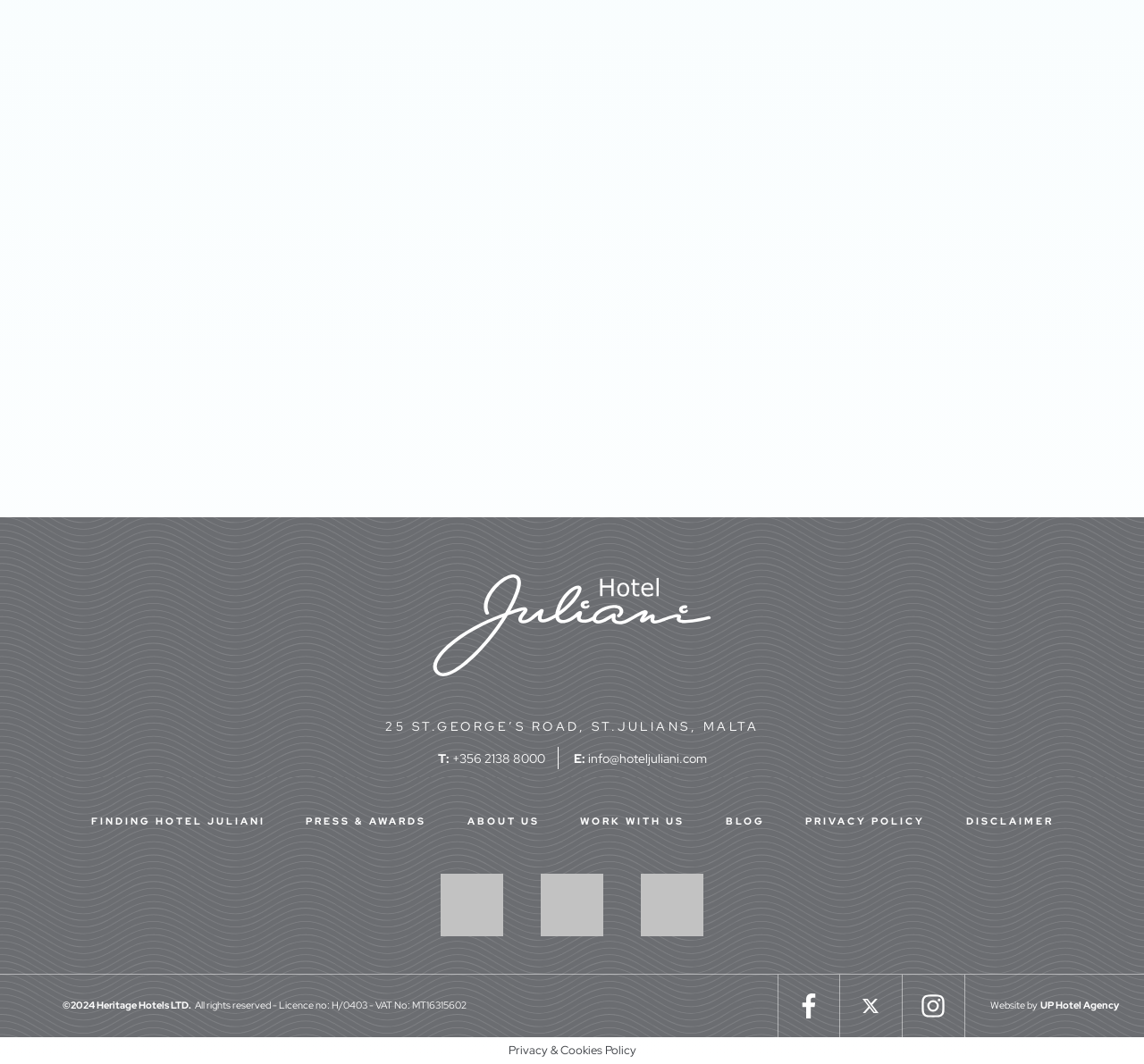Show the bounding box coordinates of the element that should be clicked to complete the task: "View source of VOGUE ITALIA WEEKEND AGENDA – MALTA AND GOZO".

[0.186, 0.287, 0.278, 0.3]